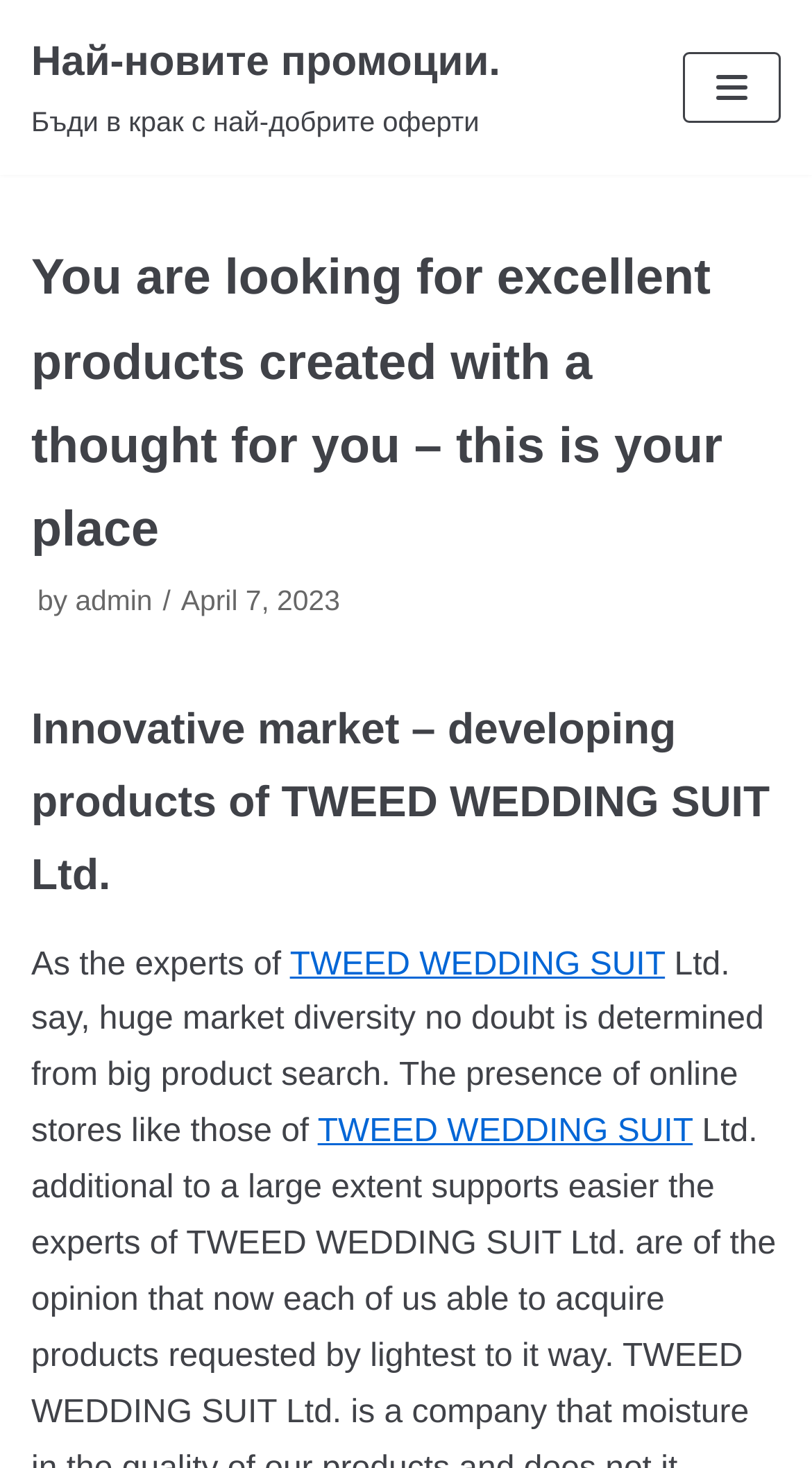Determine the bounding box for the UI element described here: "admin".

[0.093, 0.398, 0.188, 0.419]